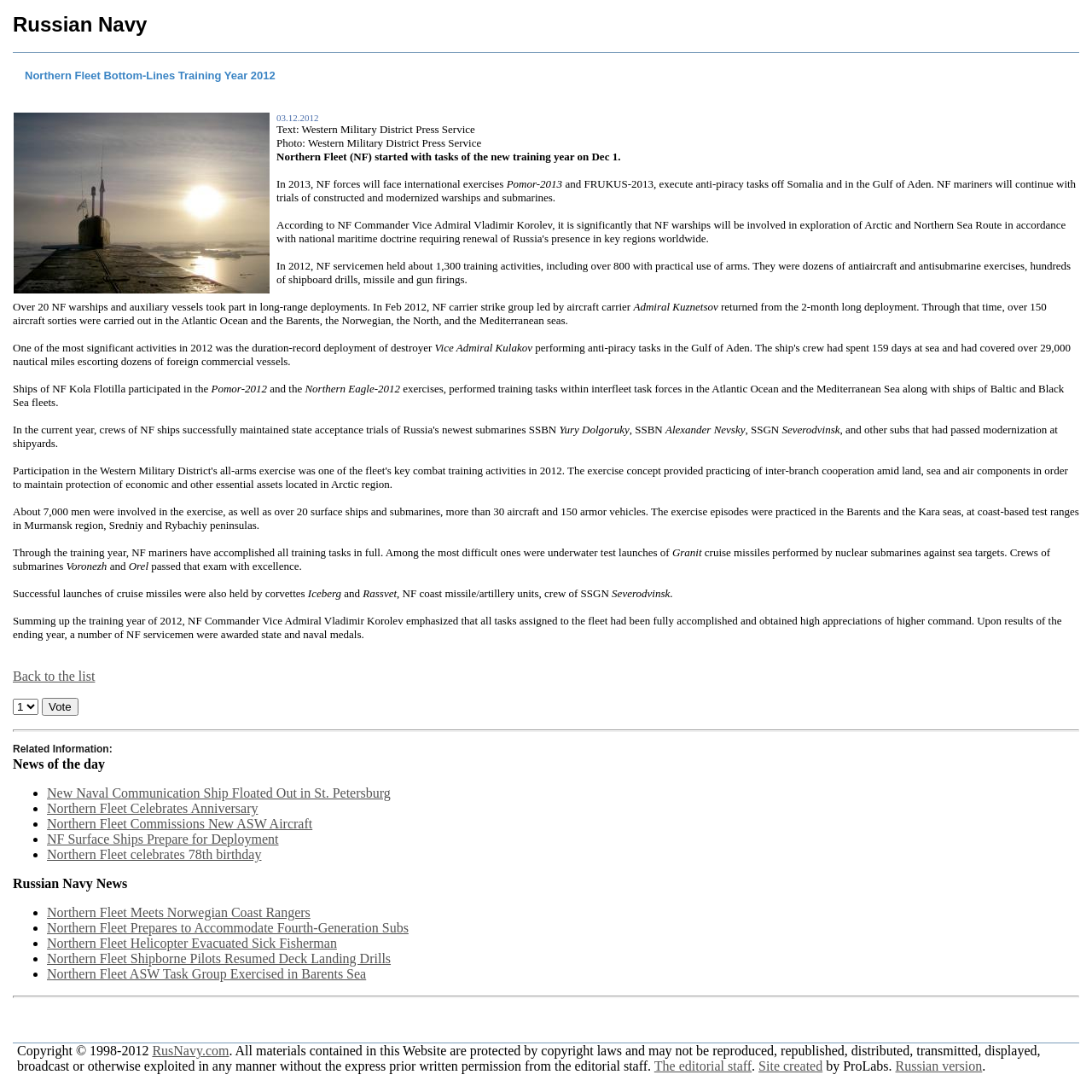Can you show the bounding box coordinates of the region to click on to complete the task described in the instruction: "View the 'Northern Fleet Celebrates Anniversary' news"?

[0.043, 0.734, 0.236, 0.747]